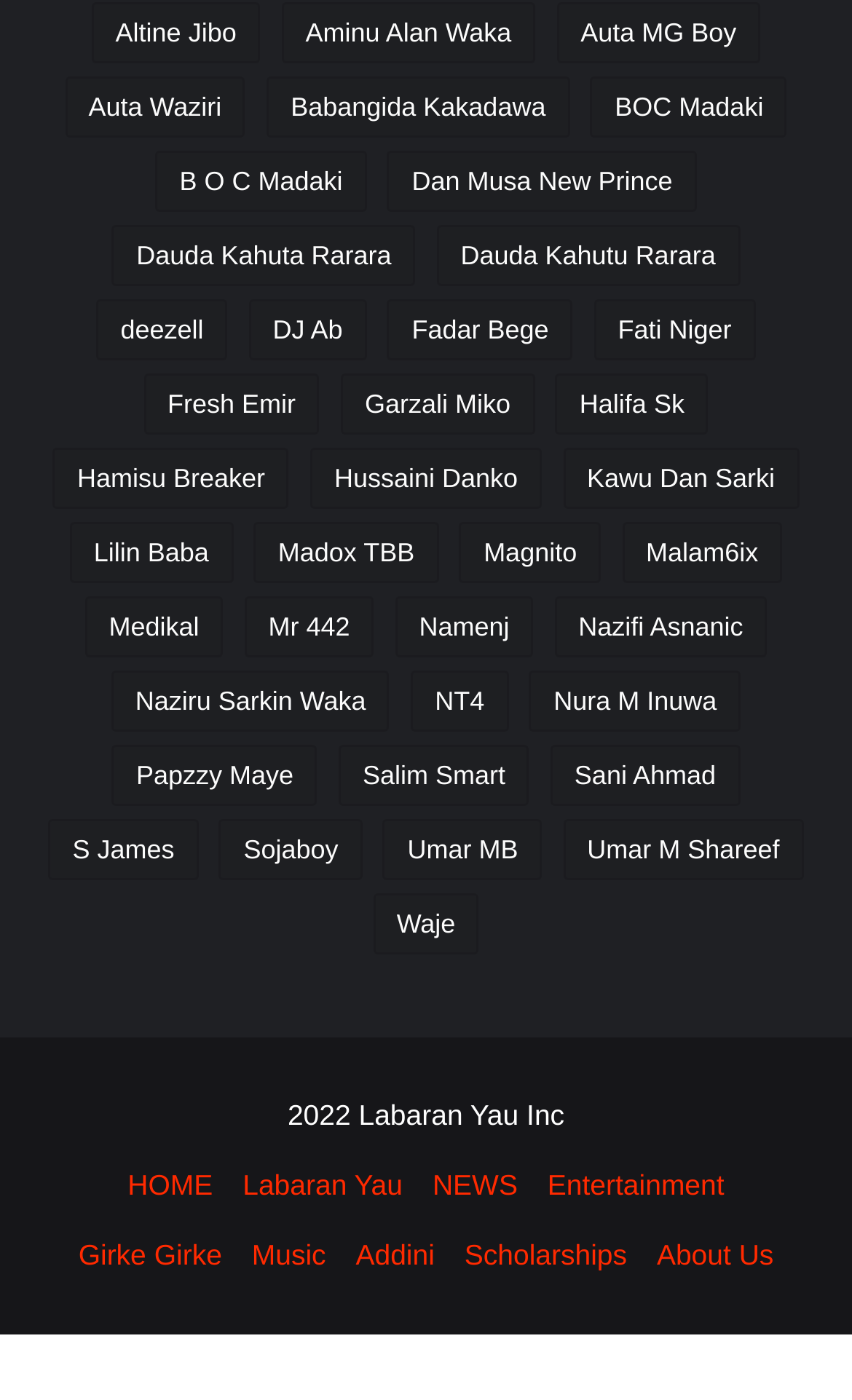How many navigation links are at the top of the webpage?
Look at the image and answer with only one word or phrase.

4